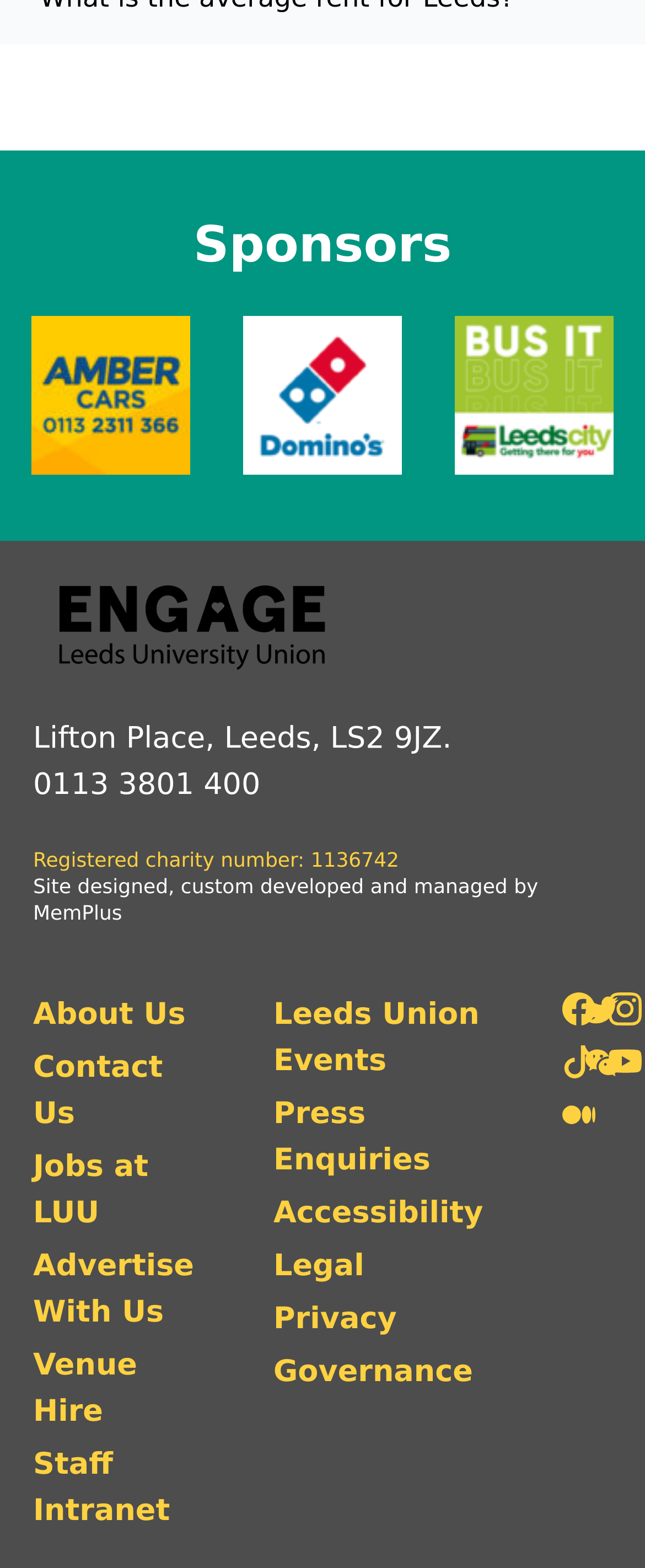Pinpoint the bounding box coordinates of the element you need to click to execute the following instruction: "Check Accessibility". The bounding box should be represented by four float numbers between 0 and 1, in the format [left, top, right, bottom].

[0.424, 0.759, 0.749, 0.789]